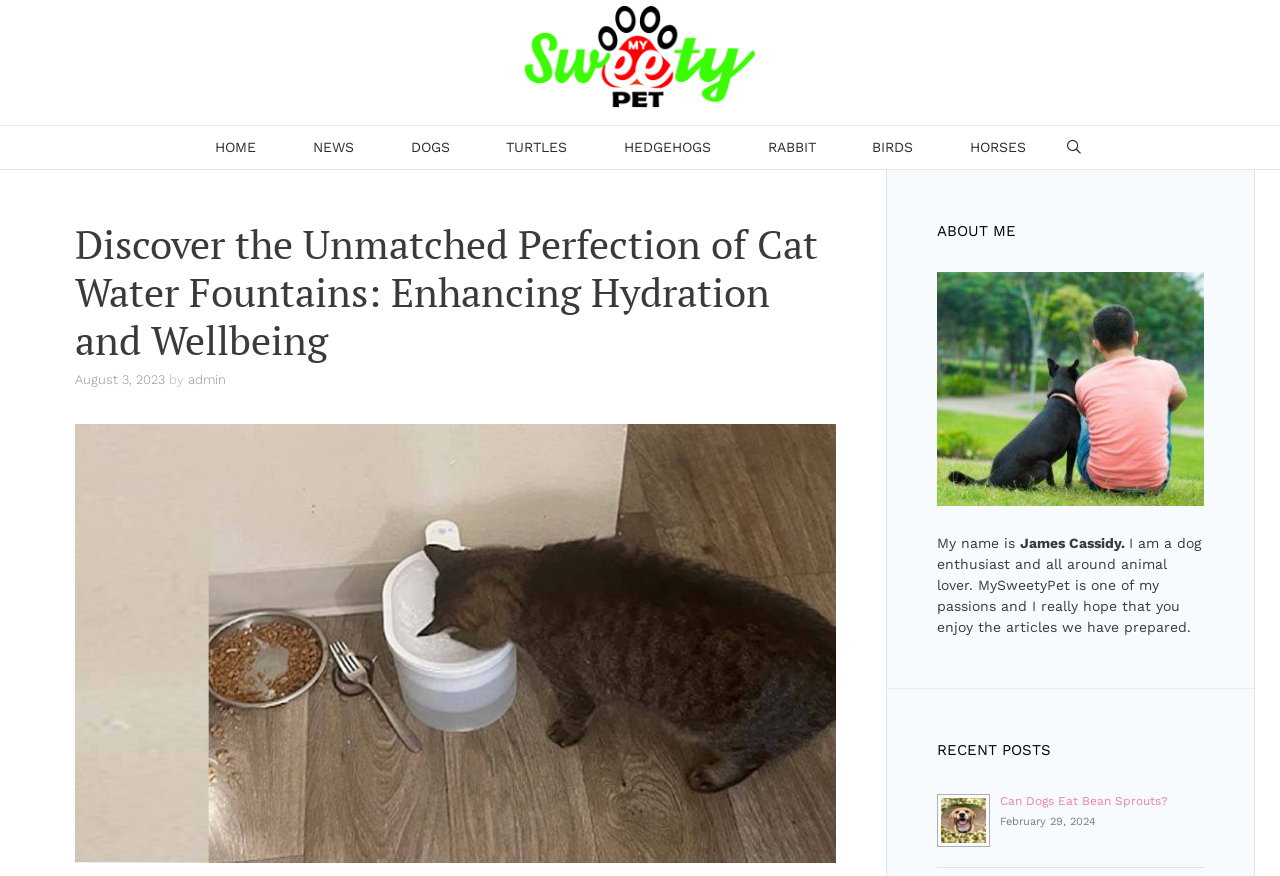Please find the bounding box for the following UI element description. Provide the coordinates in (top-left x, top-left y, bottom-right x, bottom-right y) format, with values between 0 and 1: Dogs

[0.299, 0.143, 0.373, 0.192]